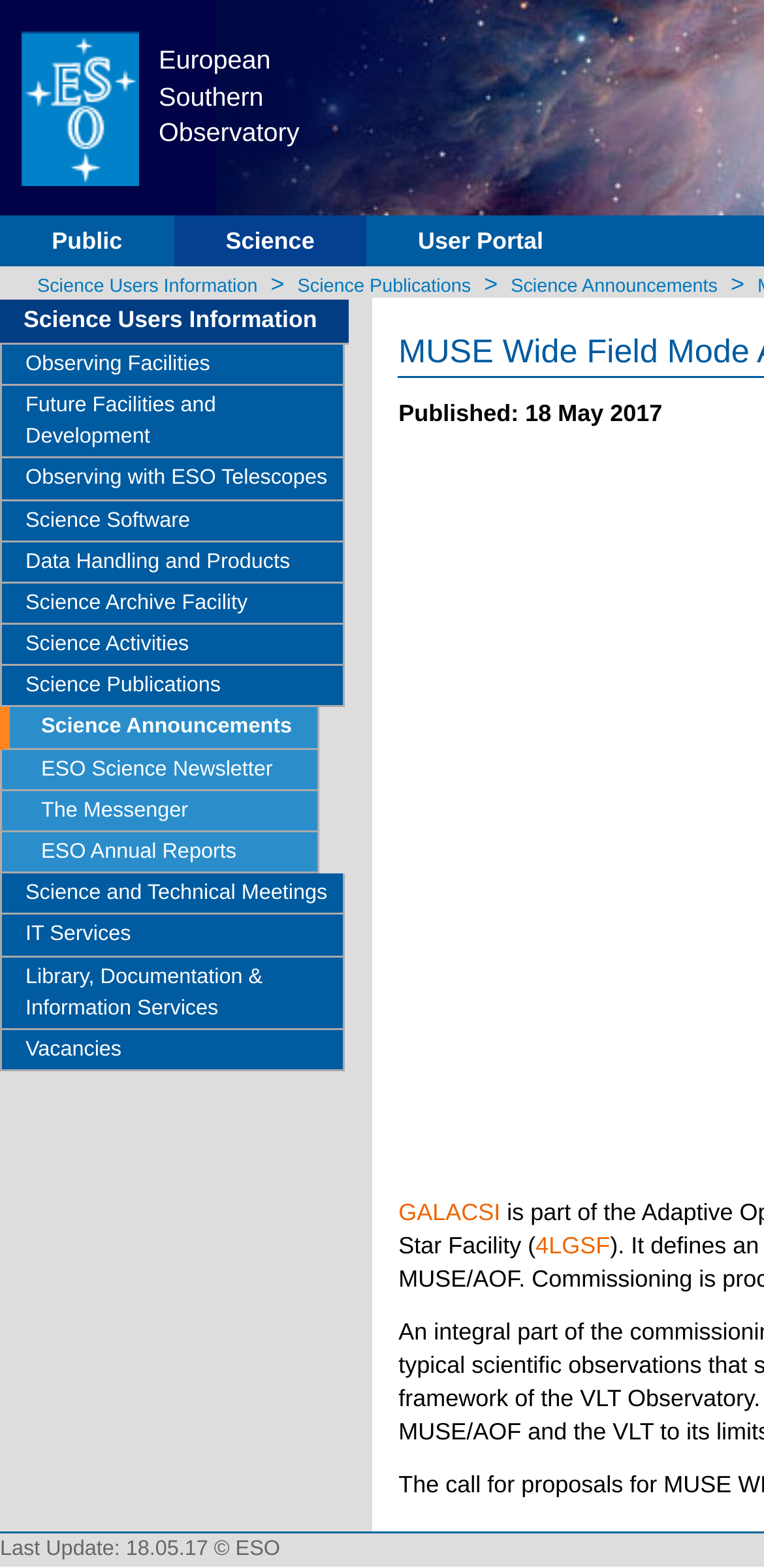What is the name of the facility mentioned in the 'Observing Facilities' link?
From the screenshot, supply a one-word or short-phrase answer.

ESO Telescopes